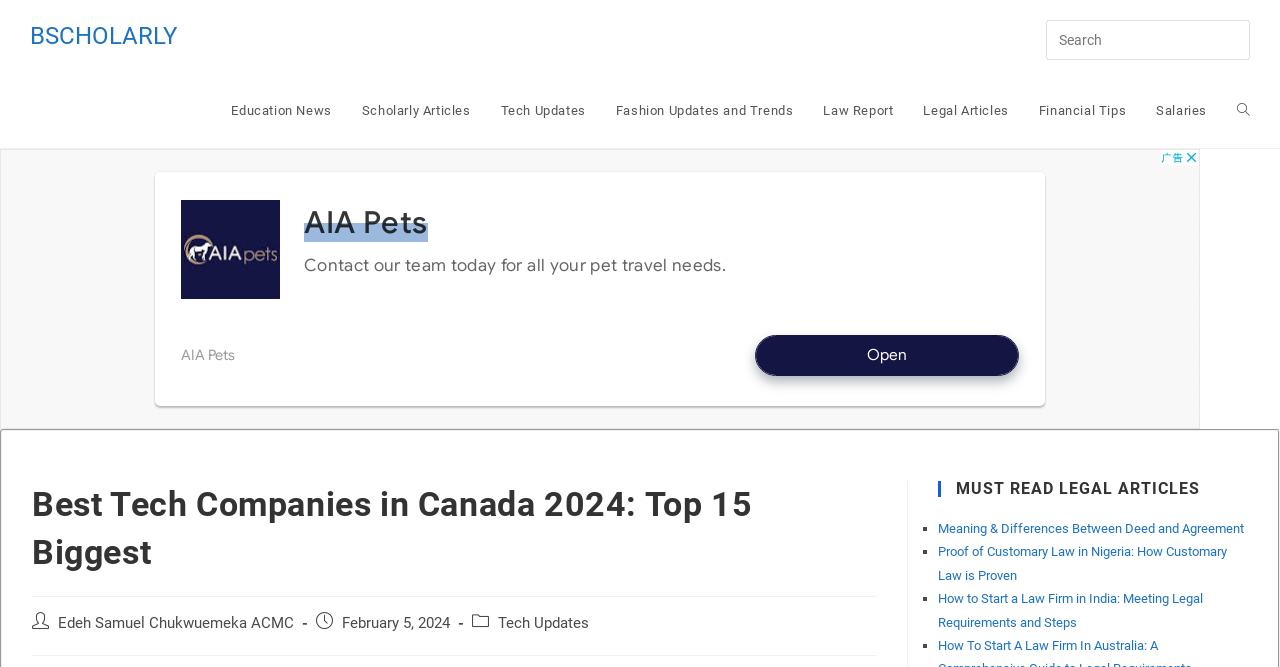Highlight the bounding box coordinates of the region I should click on to meet the following instruction: "Read Education News".

[0.169, 0.111, 0.271, 0.222]